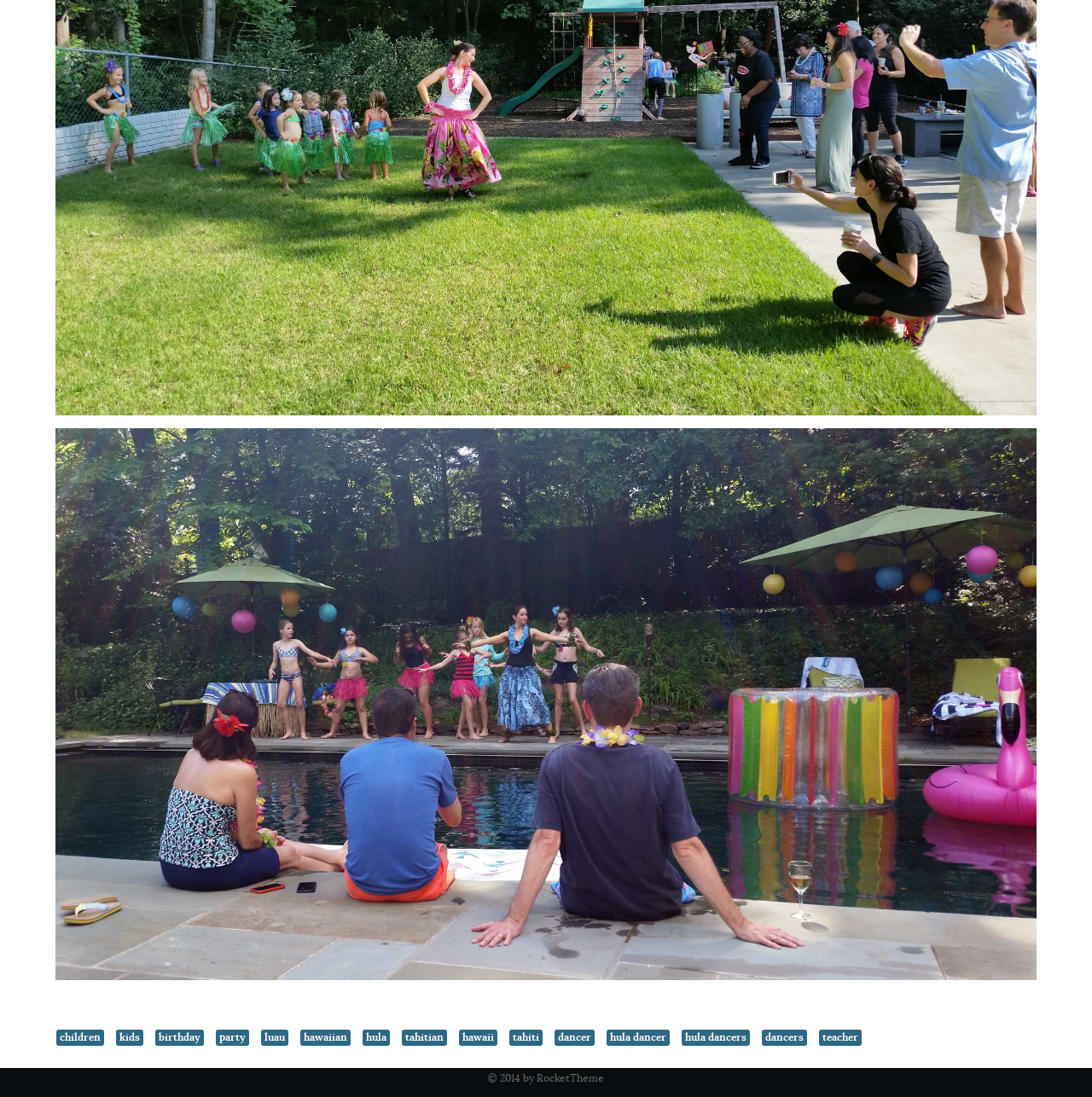What is the purpose of the links on the webpage?
Based on the screenshot, give a detailed explanation to answer the question.

The links on the webpage seem to be providing information about Hawaiian culture, dance, and parties, suggesting that the purpose of the links is to provide information to the user.